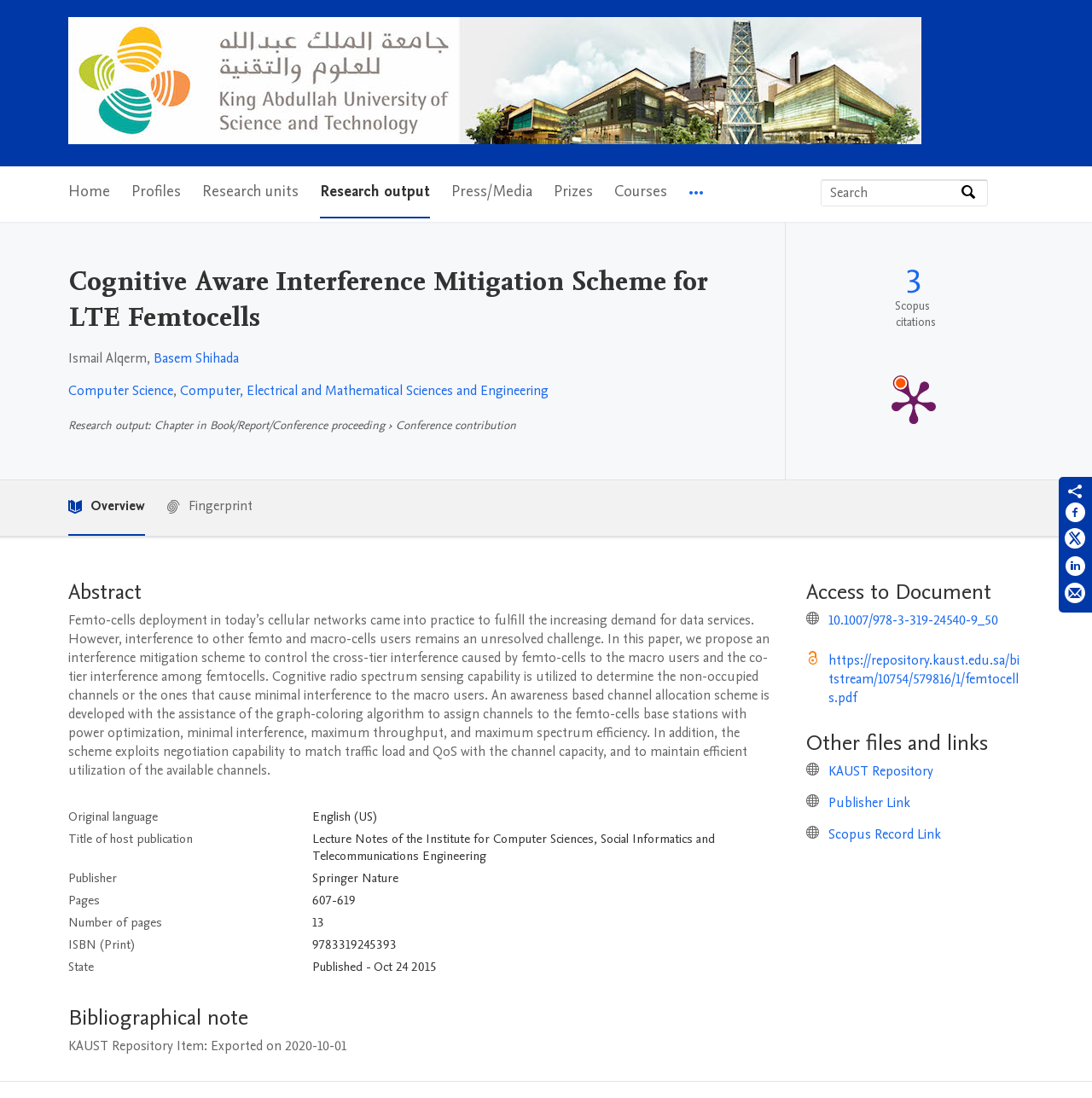Identify the text that serves as the heading for the webpage and generate it.

Cognitive Aware Interference Mitigation Scheme for LTE Femtocells